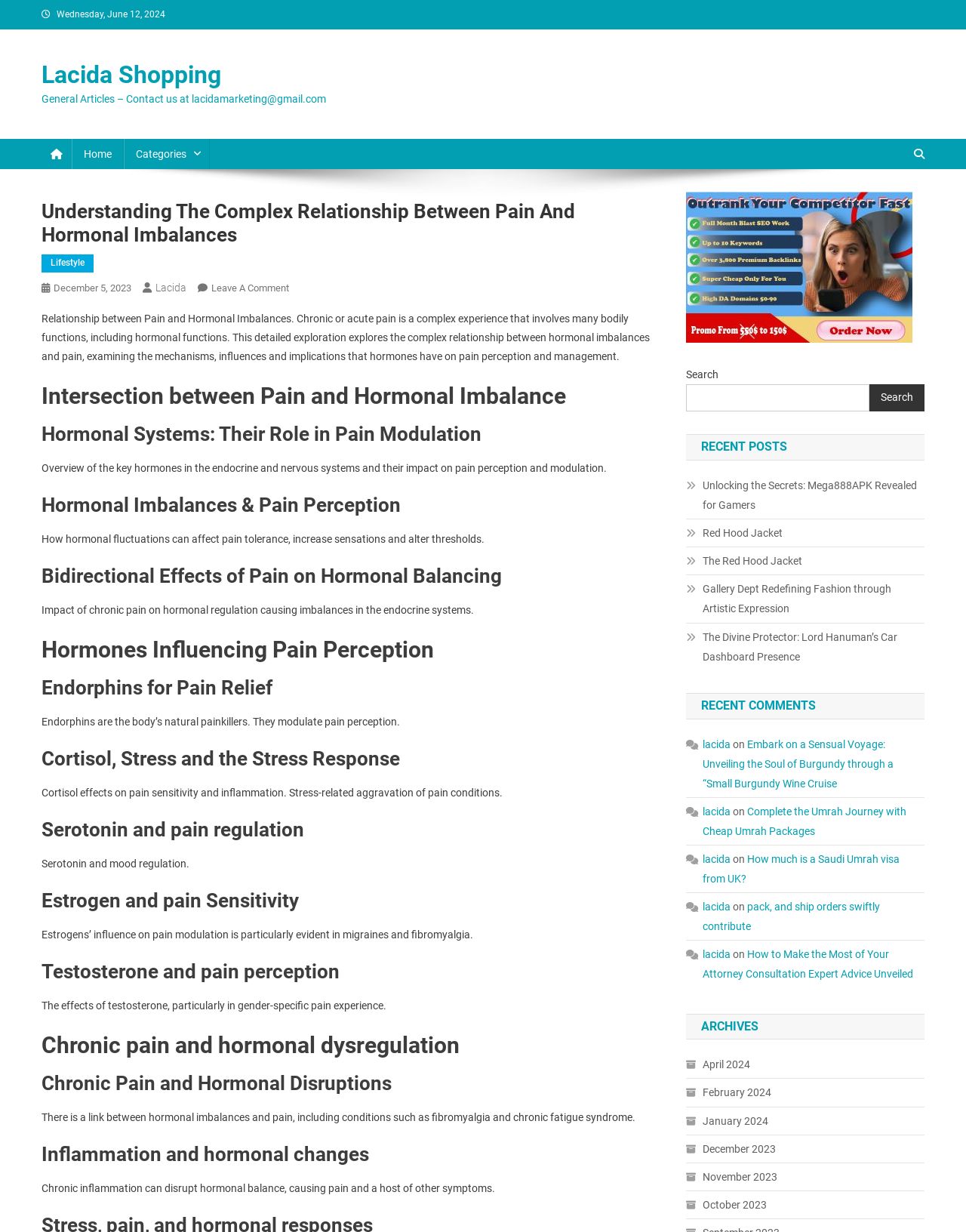Respond to the following question using a concise word or phrase: 
What is the category of the article 'Understanding The Complex Relationship Between Pain And Hormonal Imbalances'?

Lifestyle